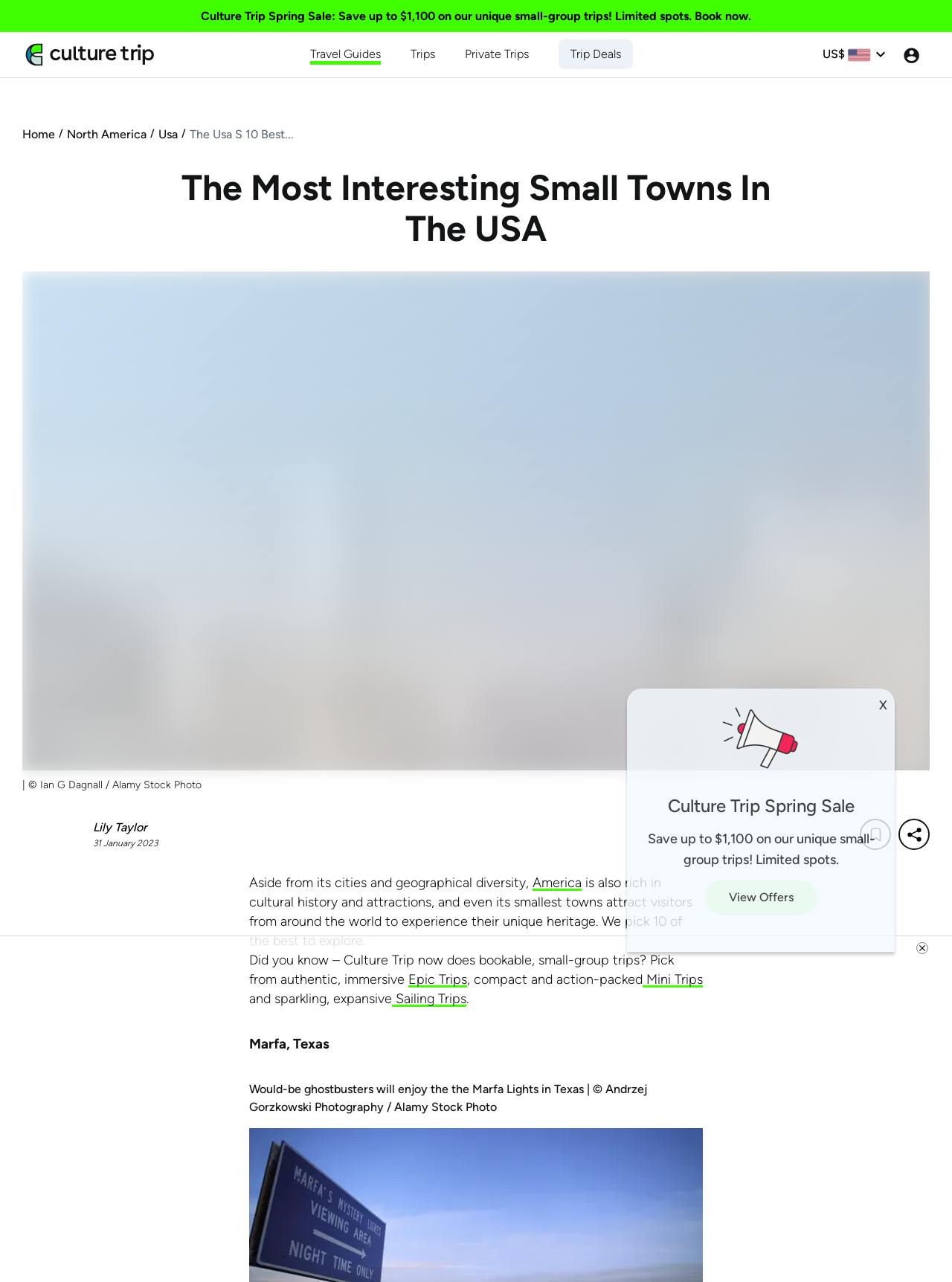Please locate and retrieve the main header text of the webpage.

The Most Interesting Small Towns In The USA